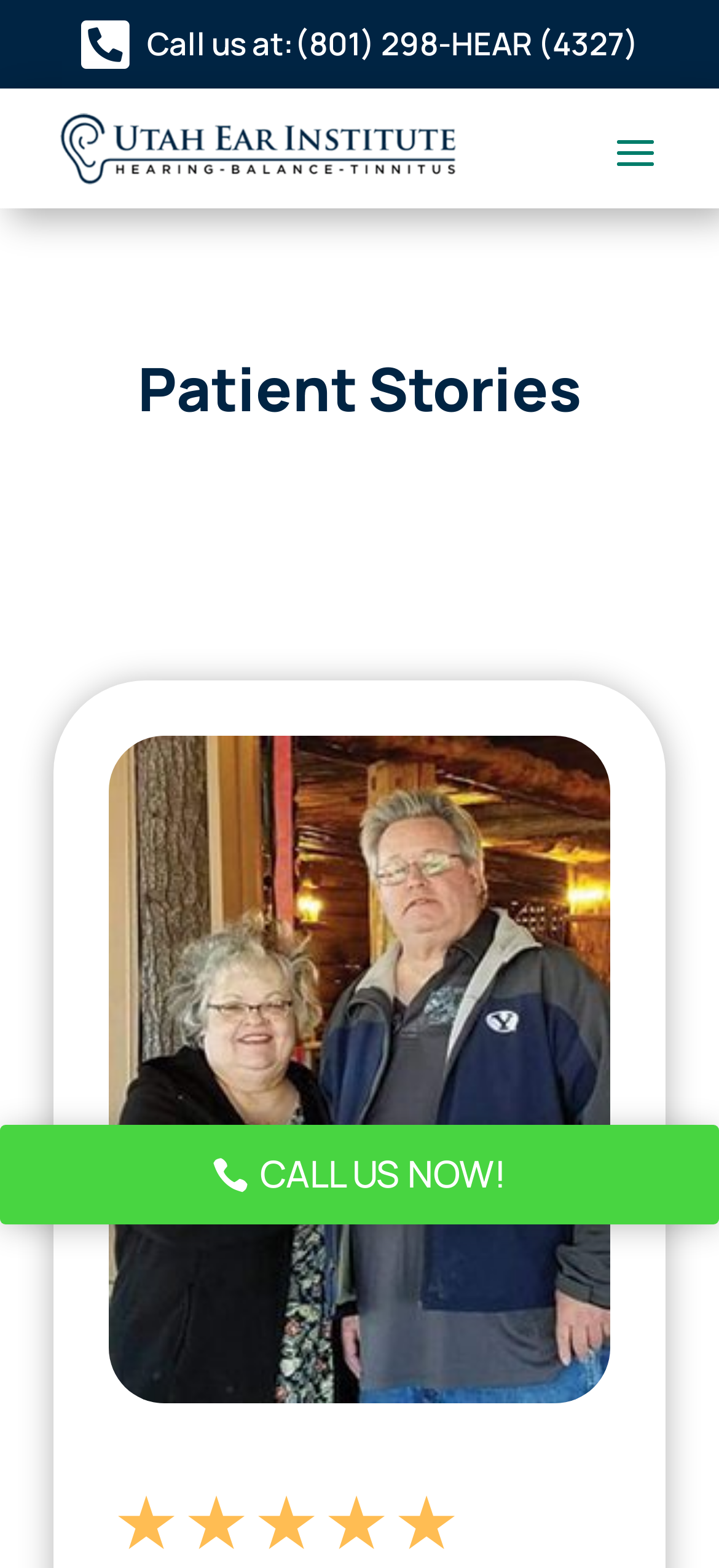Bounding box coordinates are to be given in the format (top-left x, top-left y, bottom-right x, bottom-right y). All values must be floating point numbers between 0 and 1. Provide the bounding box coordinate for the UI element described as: (801) 298-HEAR (4327)

[0.409, 0.014, 0.888, 0.042]